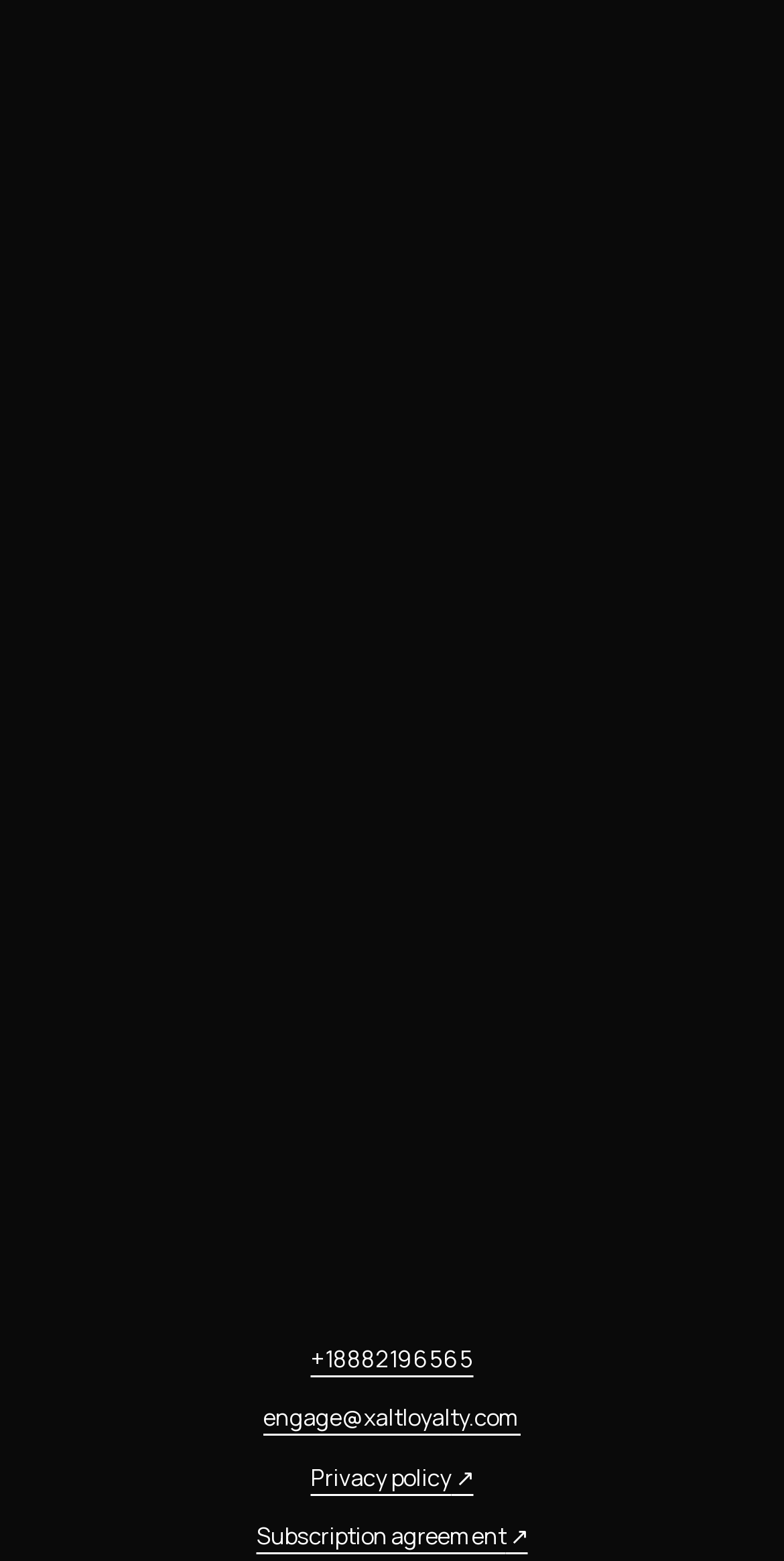What is the free trial period?
Based on the image, give a concise answer in the form of a single word or short phrase.

14 days